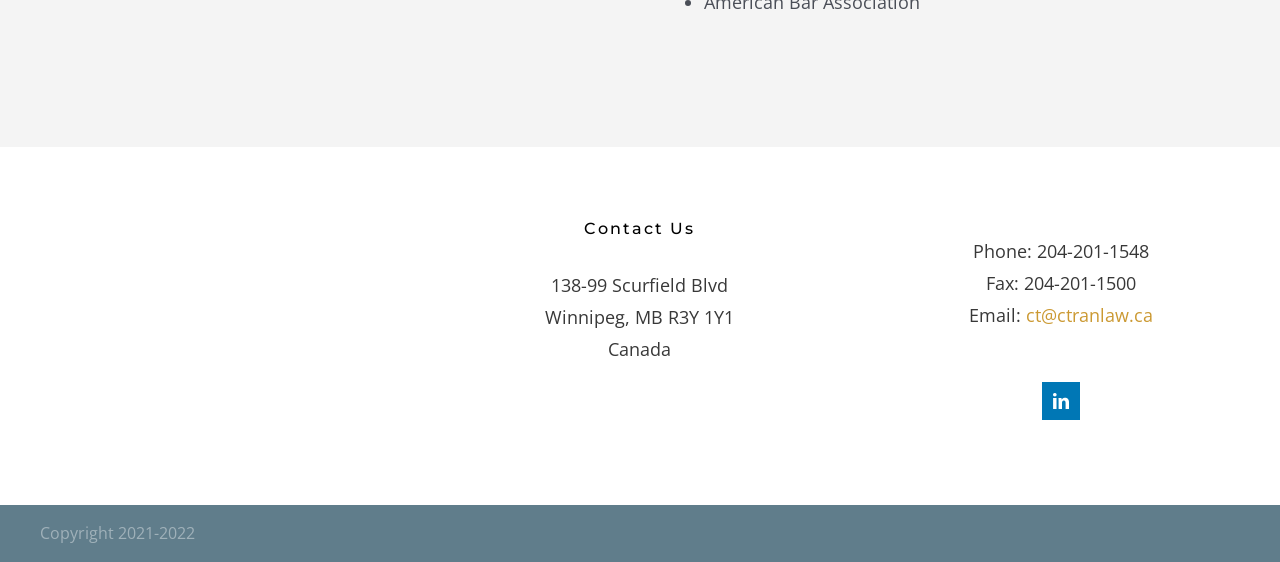What is the company name?
Observe the image and answer the question with a one-word or short phrase response.

Tran Law